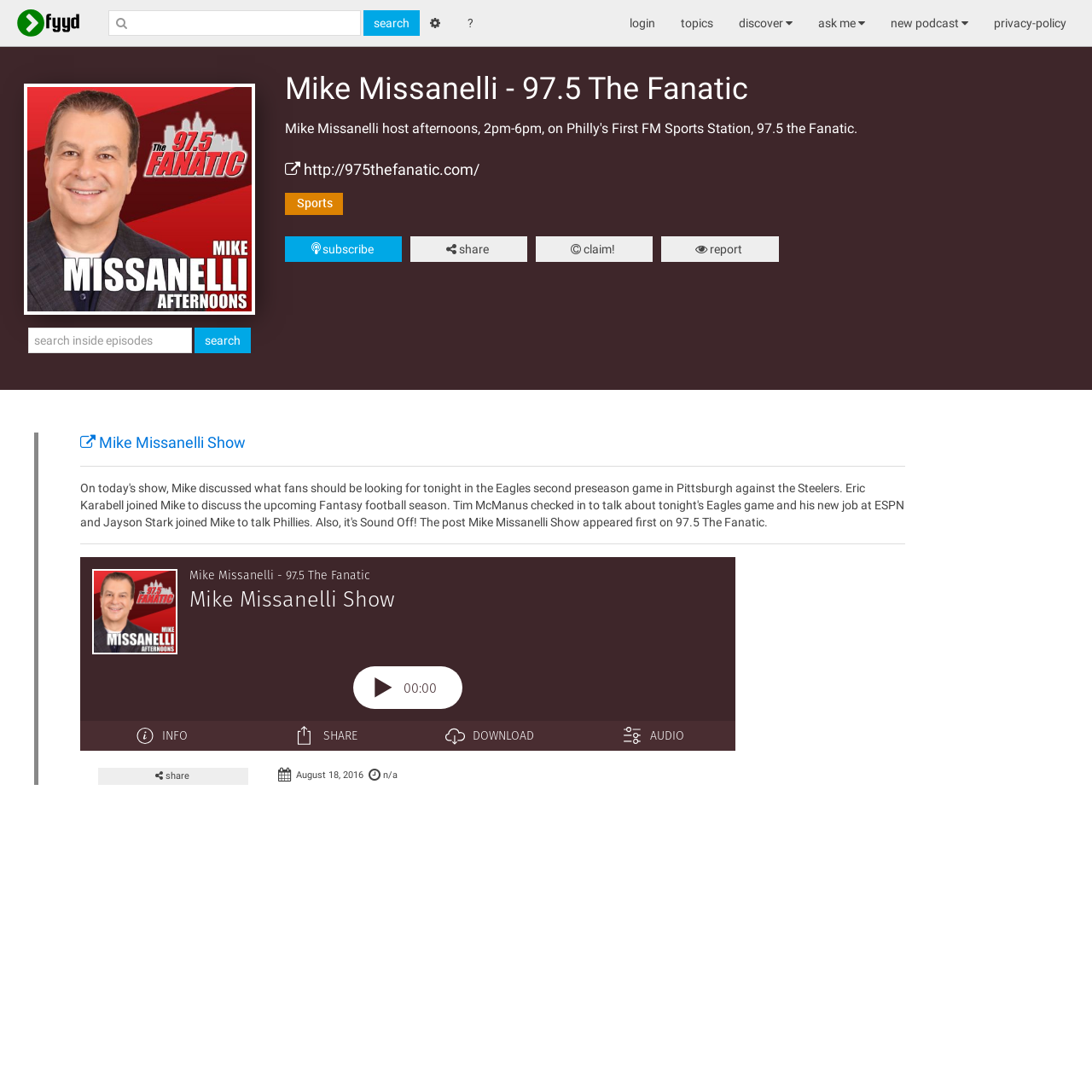Respond to the following question with a brief word or phrase:
What is the URL of the linked website?

http://975thefanatic.com/